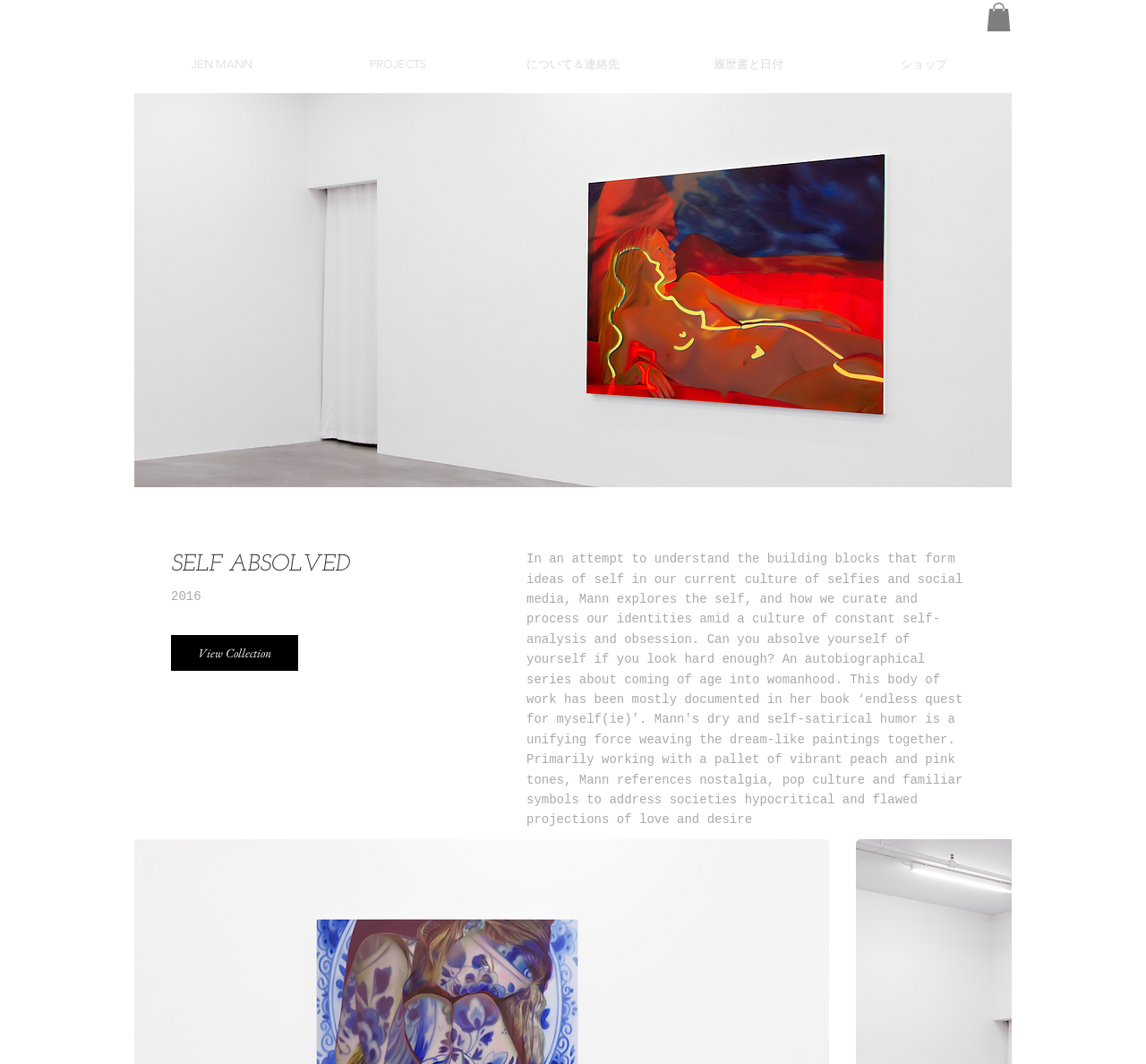What is the year mentioned on the page?
Please answer the question with a detailed and comprehensive explanation.

I found a static text element with the content '2016', which suggests that this year is relevant to the page's content.